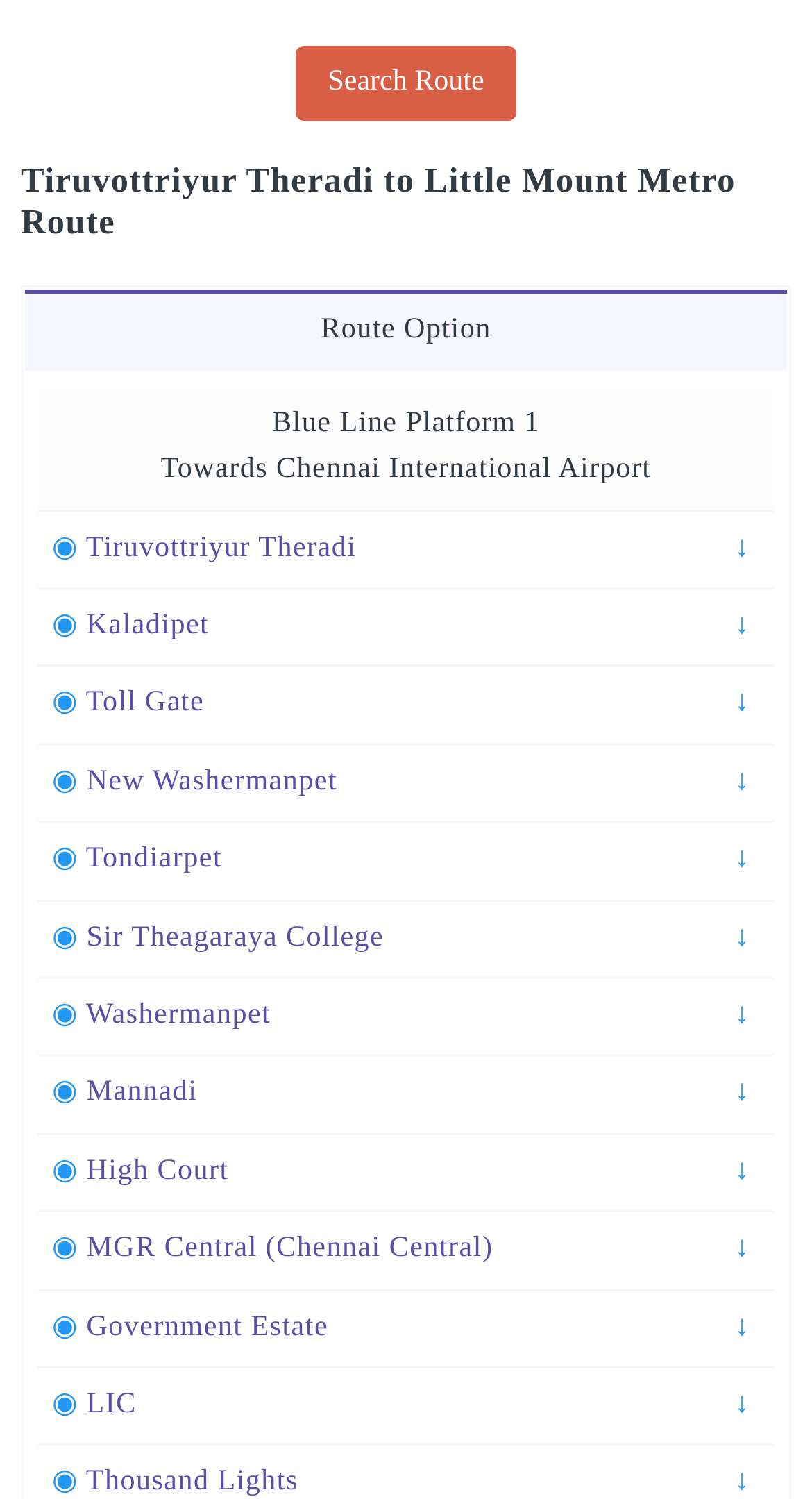From the given element description: "Route Option", find the bounding box for the UI element. Provide the coordinates as four float numbers between 0 and 1, in the order [left, top, right, bottom].

[0.031, 0.194, 0.969, 0.247]